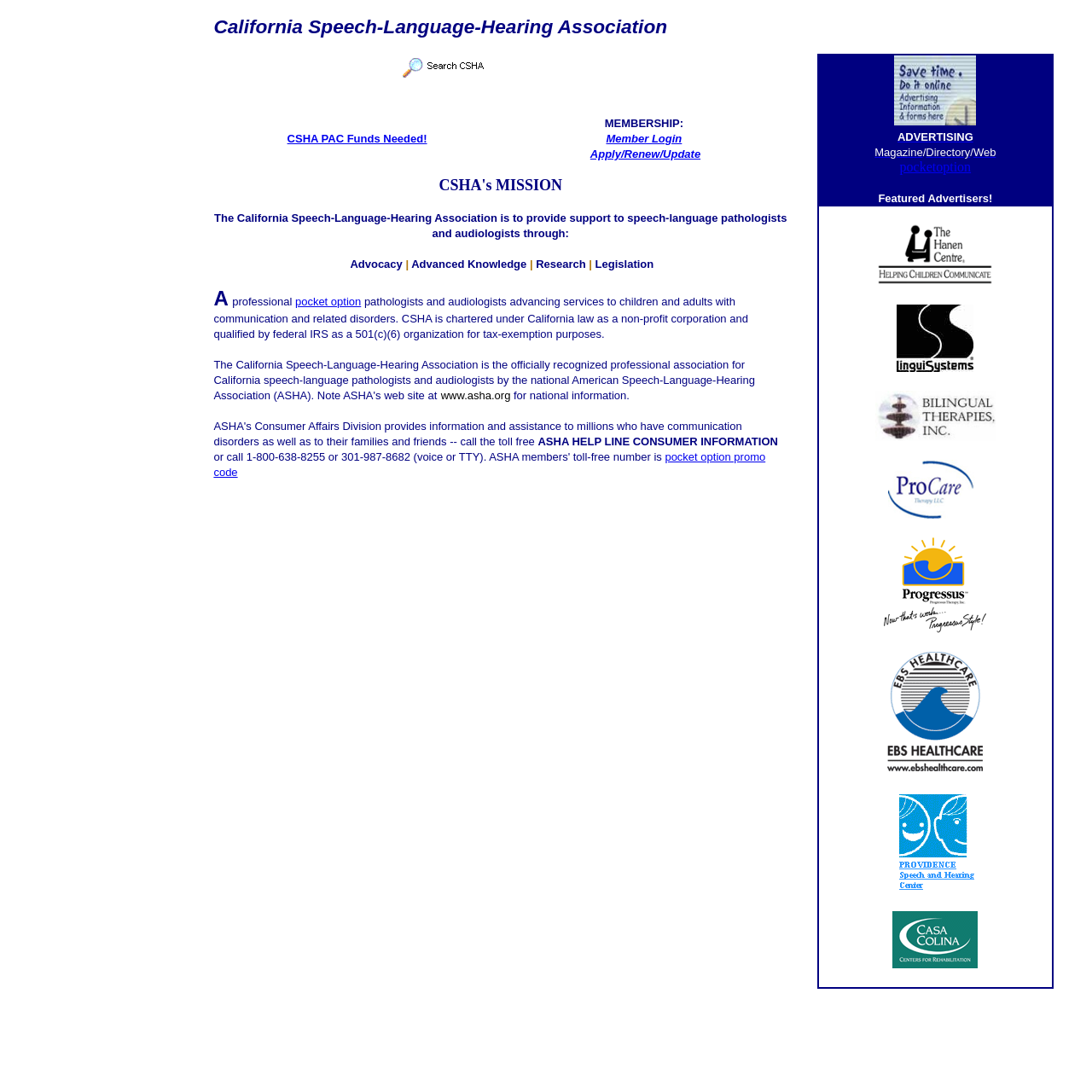Give a detailed account of the webpage's layout and content.

The webpage is about the California Speech-Language-Hearing Association (CSHA). At the top, there is a table with a few empty cells, followed by a table with a logo and a navigation menu. The navigation menu has links to "CSHA PAC Funds Needed!", "MEMBERSHIP: Member Login", "Apply/Renew/Update", and "CSHA's MISSION".

Below the navigation menu, there is a section that describes the mission of CSHA, which is to provide support to speech-language pathologists and audiologists through advocacy, advanced knowledge, research, and legislation. This section also mentions that CSHA is a non-profit corporation and provides information about the American Speech-Language-Hearing Association (ASHA).

On the right side of the page, there is a table with a list of featured advertisers, including "The Hanen Centre", "LinguiSystems, Inc.", "Bilingual Therapies Inc.", and others. Each advertiser has a logo and a link to their website.

At the bottom of the page, there is a footer section with a table that spans the entire width of the page. The footer section appears to be empty.